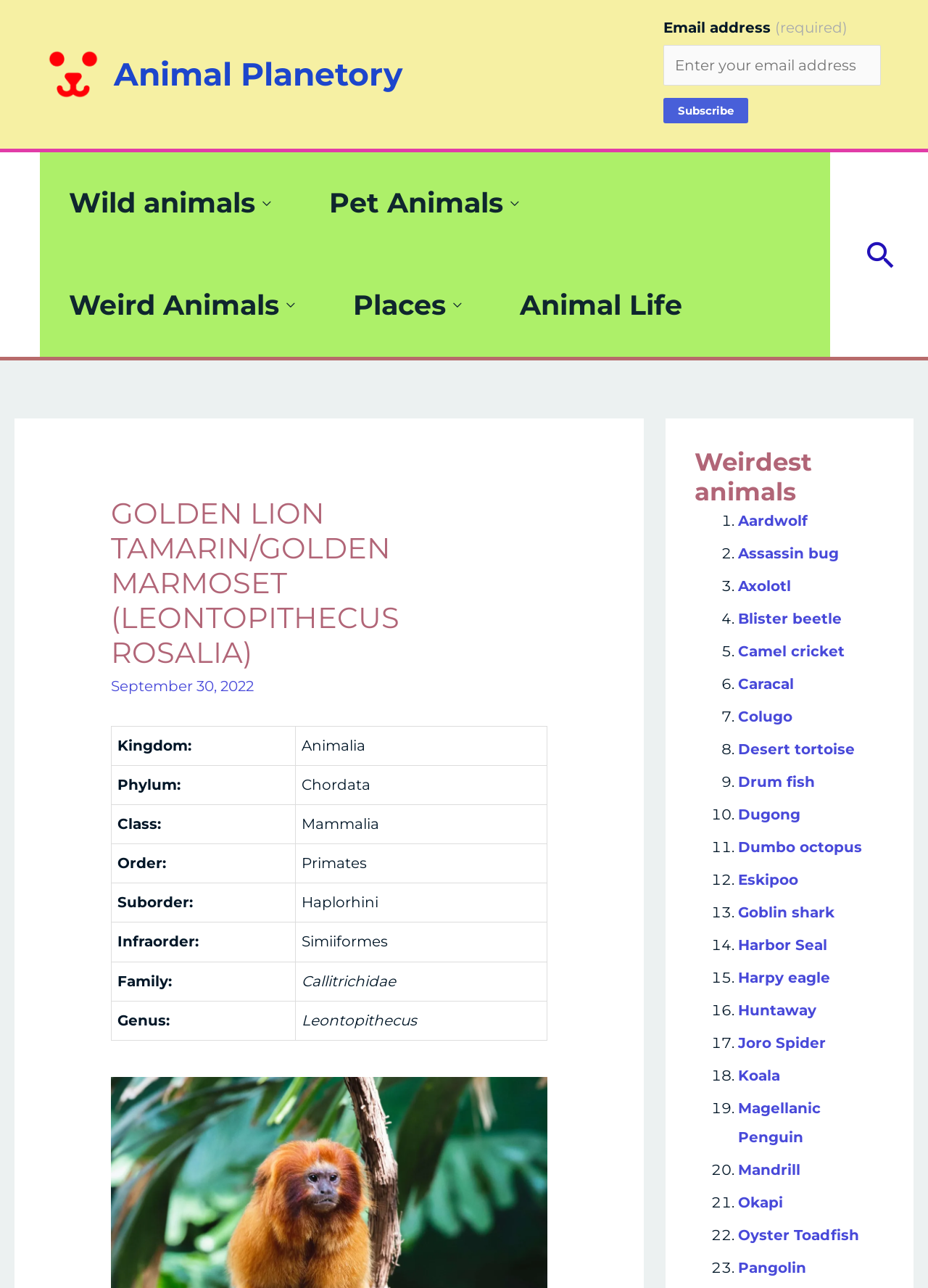Extract the main heading from the webpage content.

GOLDEN LION TAMARIN/GOLDEN MARMOSET (LEONTOPITHECUS ROSALIA)